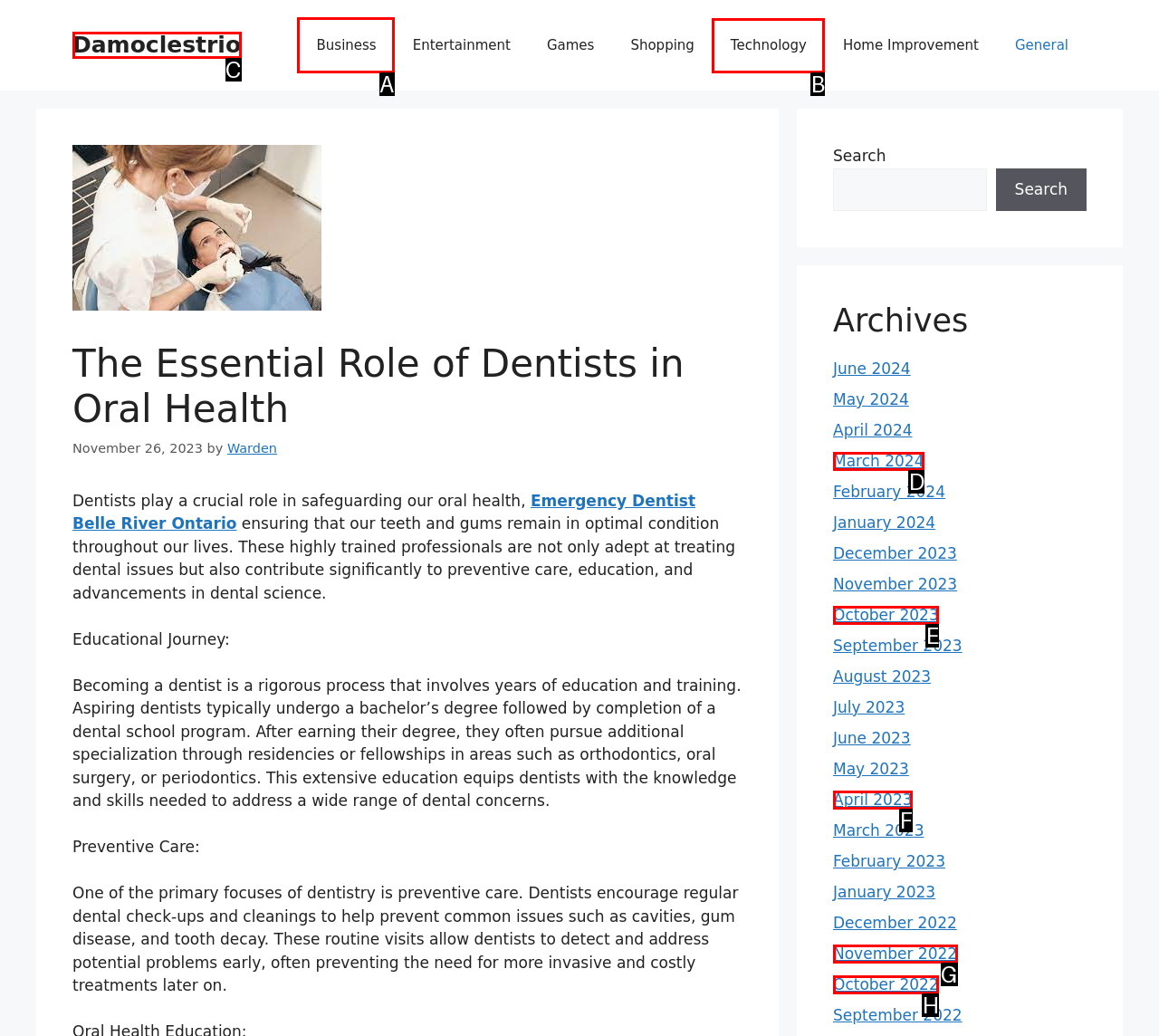Identify the letter of the UI element you need to select to accomplish the task: Go to the Business page.
Respond with the option's letter from the given choices directly.

A